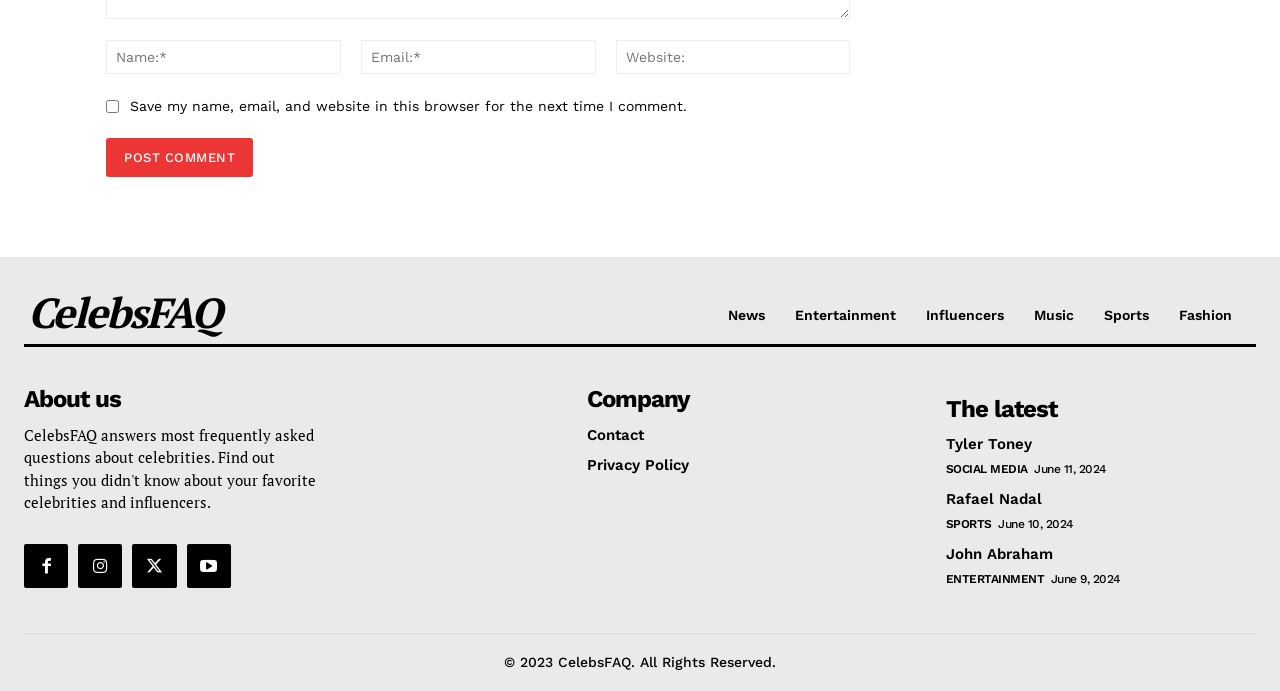Locate the bounding box coordinates of the element that should be clicked to execute the following instruction: "Read about Tyler Toney".

[0.739, 0.629, 0.806, 0.655]